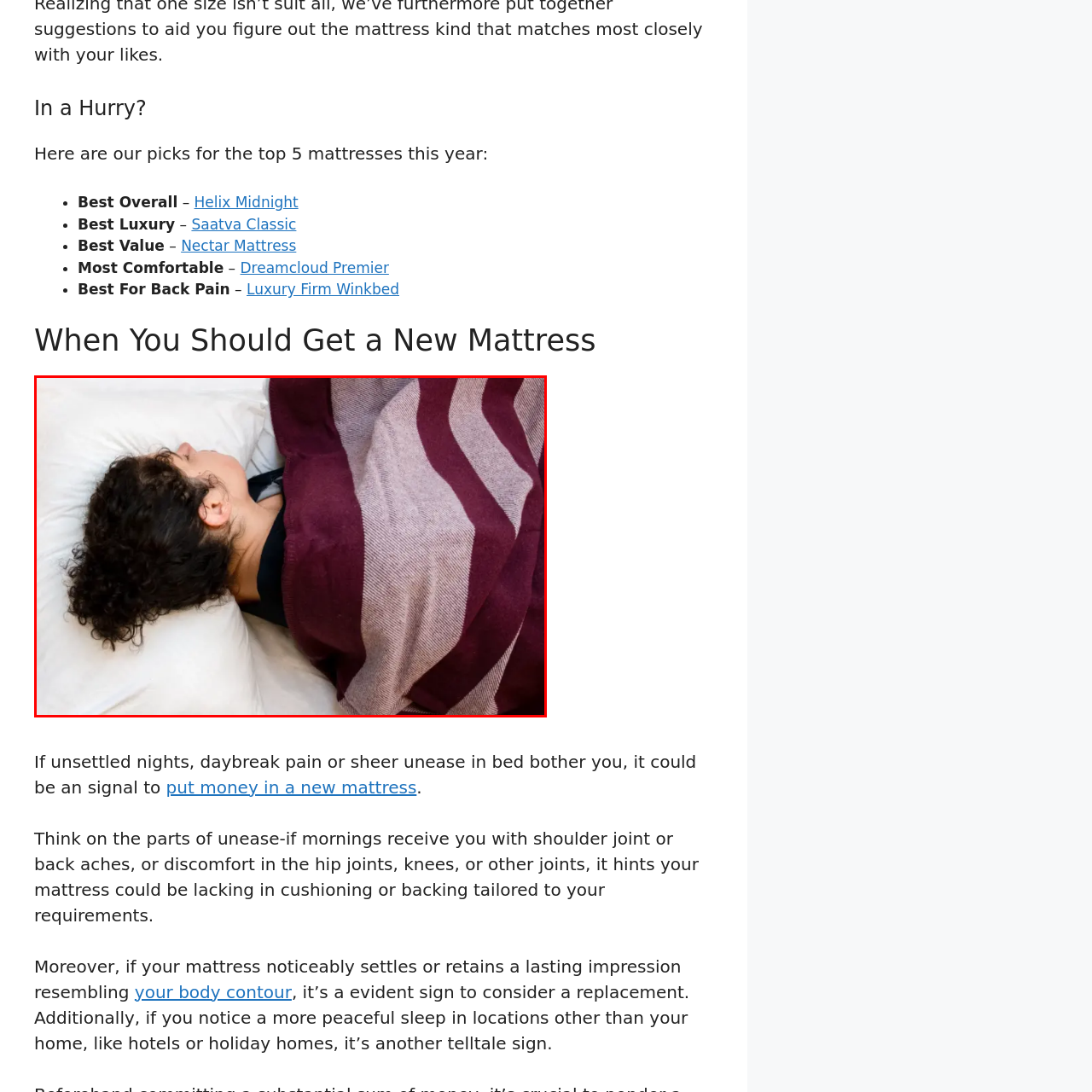Offer a detailed explanation of the image encased within the red boundary.

The image depicts a person lying on their side, partially covered by a soft, striped blanket in shades of maroon and gray. Their head is resting on a cozy pillow, and they appear to be in a peaceful sleep. The individual's curly hair flows gently over the pillow, suggesting comfort and relaxation. This scene aligns with the context of getting a good night's sleep, which is essential for overall well-being. The accompanying text emphasizes the importance of recognizing signs that may indicate the need for a new mattress. If one experiences discomfort or unrestful nights, as illustrated, it may be time to reassess their sleeping arrangements.